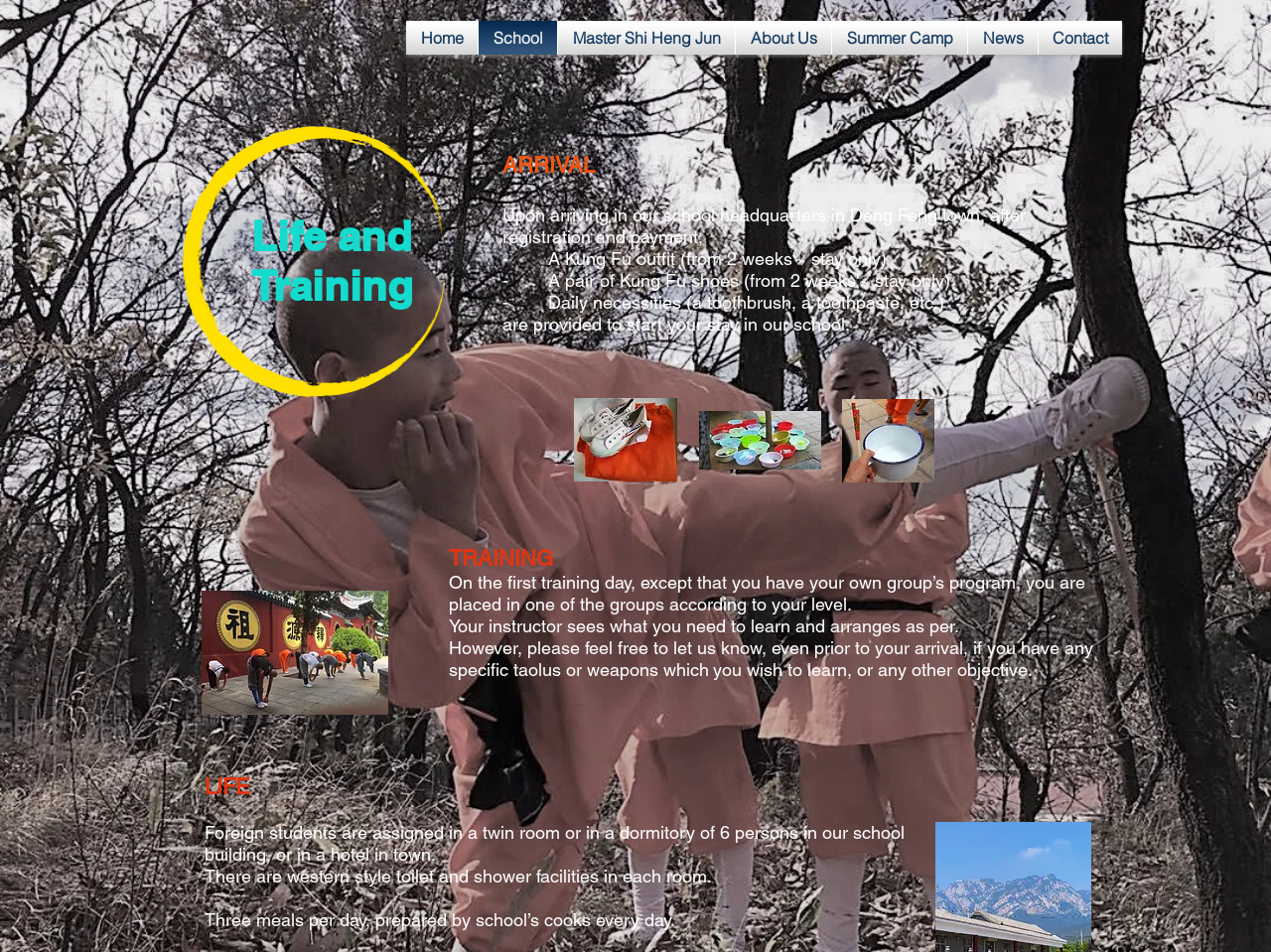What is provided upon arrival?
Using the image provided, answer with just one word or phrase.

Daily necessities